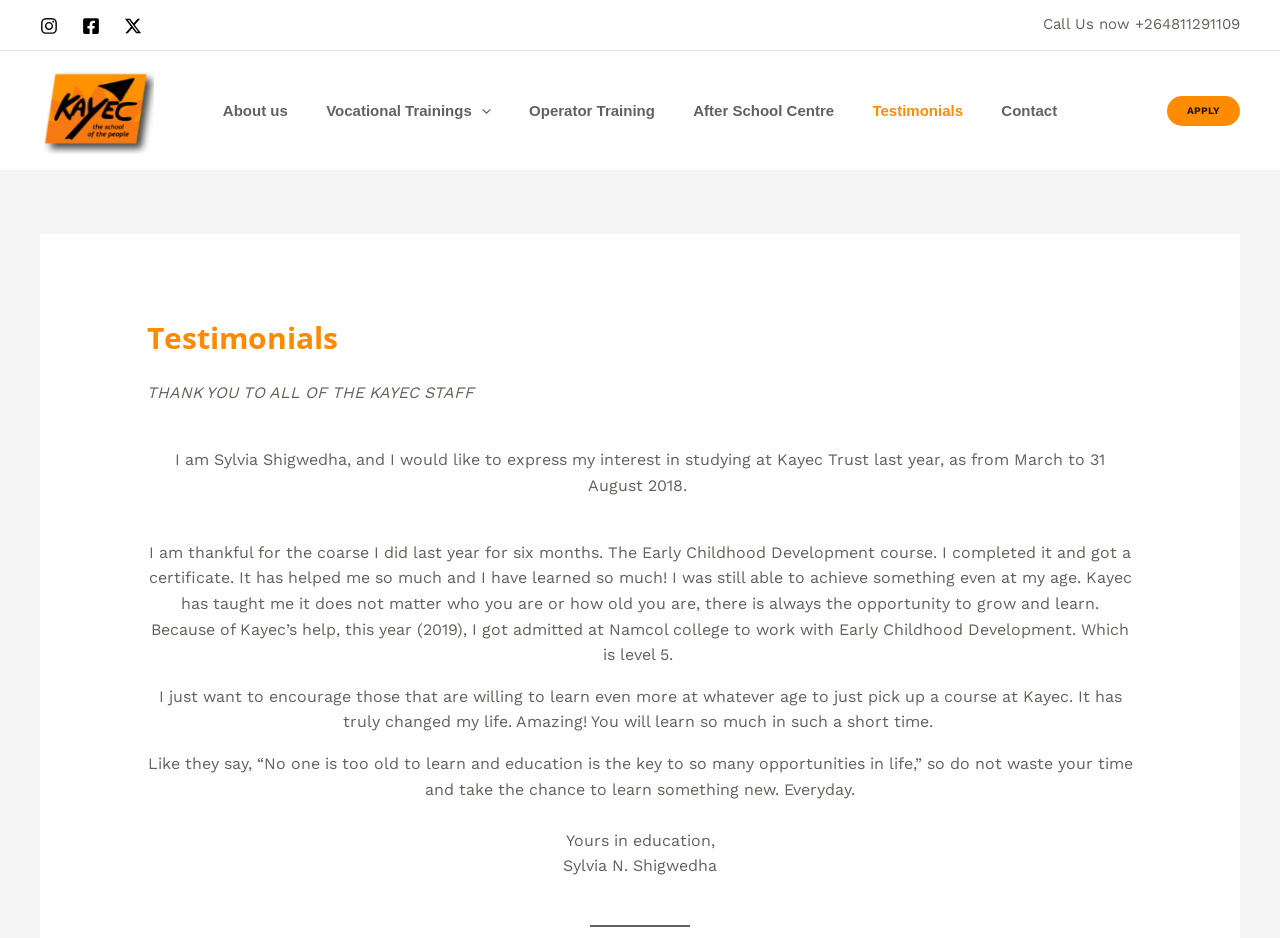Locate the bounding box coordinates of the element's region that should be clicked to carry out the following instruction: "Call the phone number". The coordinates need to be four float numbers between 0 and 1, i.e., [left, top, right, bottom].

[0.815, 0.016, 0.969, 0.035]